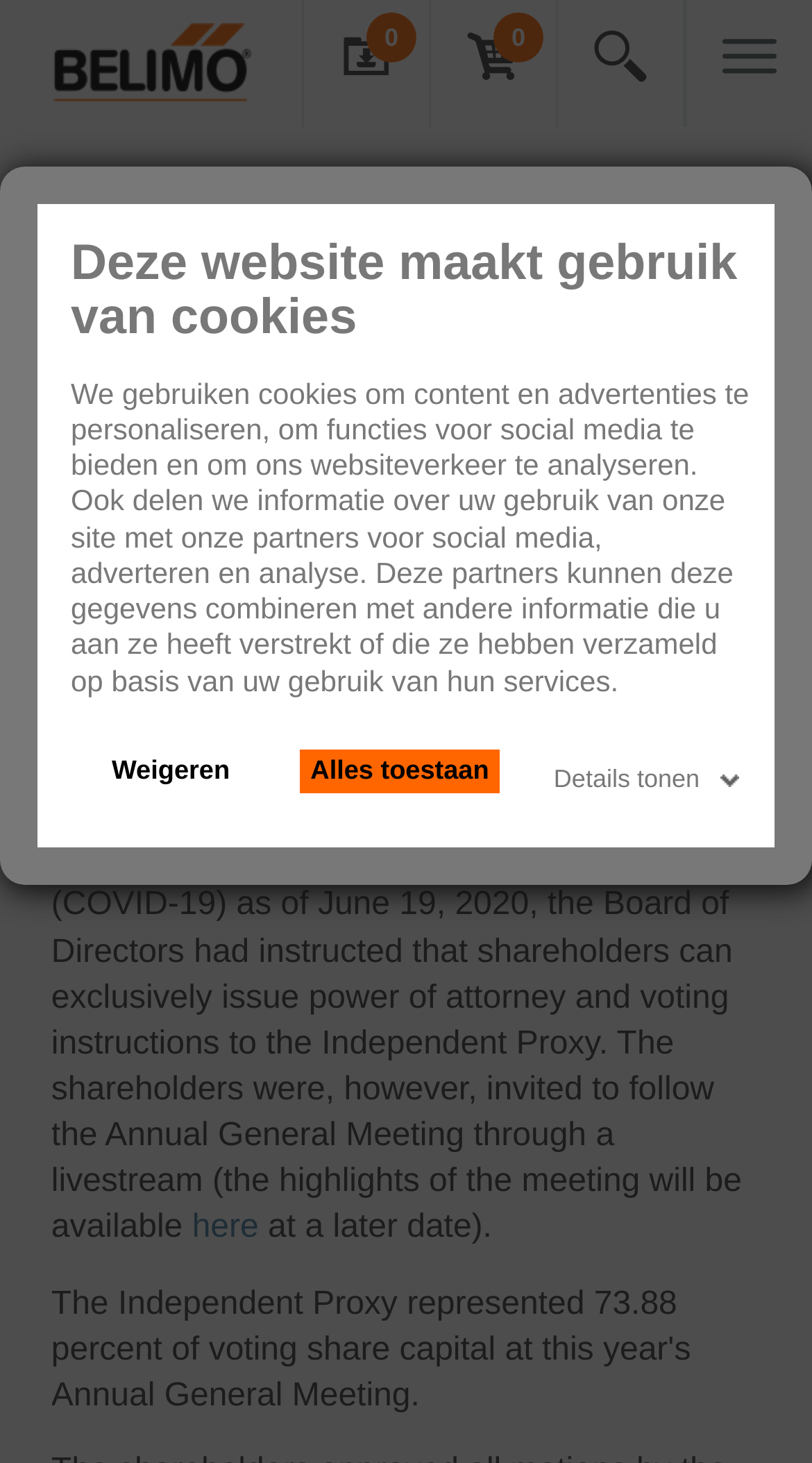Given the content of the image, can you provide a detailed answer to the question?
What is the purpose of the Independent Proxy?

I inferred the purpose of the Independent Proxy by reading the text in the article section, which states 'the Board of Directors had instructed that shareholders can exclusively issue power of attorney and voting instructions to the Independent Proxy.'